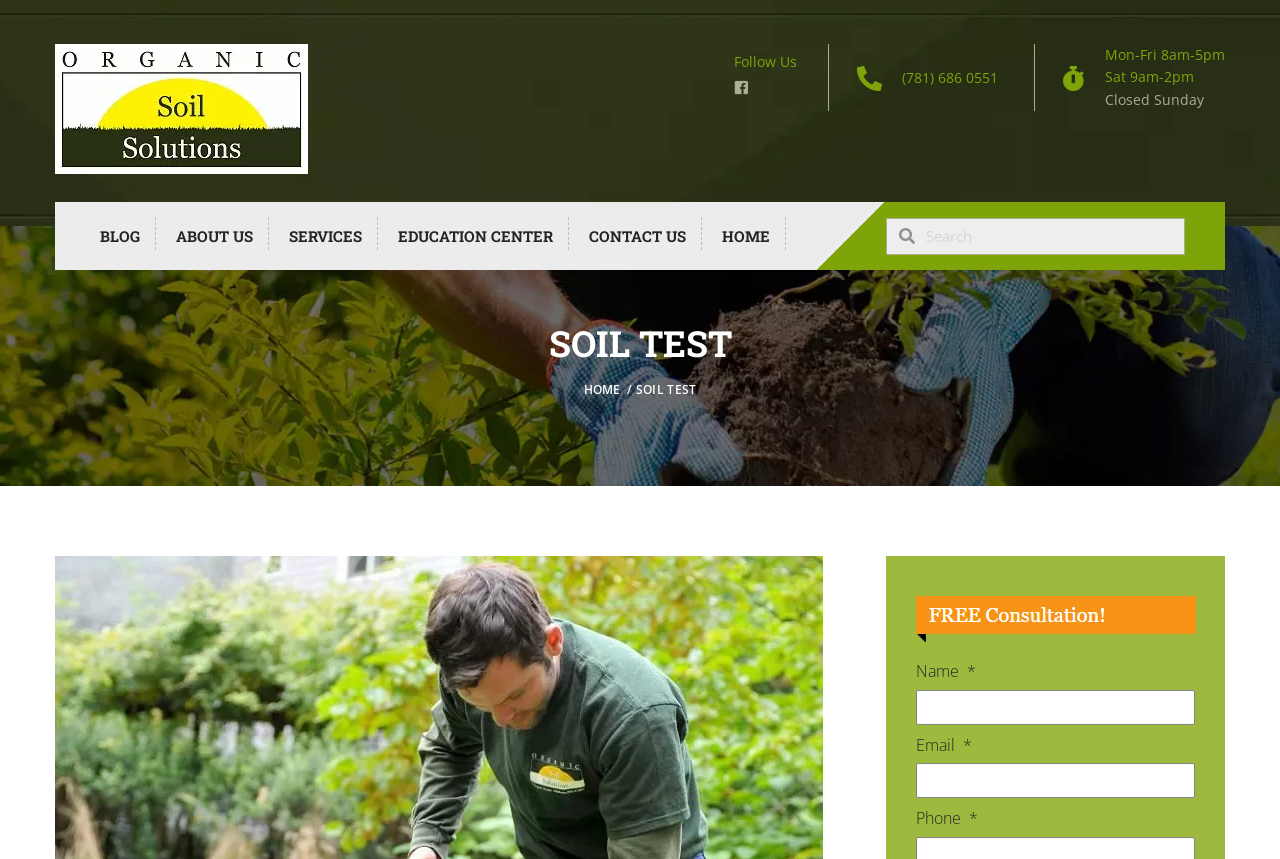What is the main topic of the webpage?
Please provide a comprehensive answer based on the information in the image.

I found the main topic by looking at the heading element inside the search box, which says 'SOIL TEST'. This suggests that the webpage is primarily about soil testing.